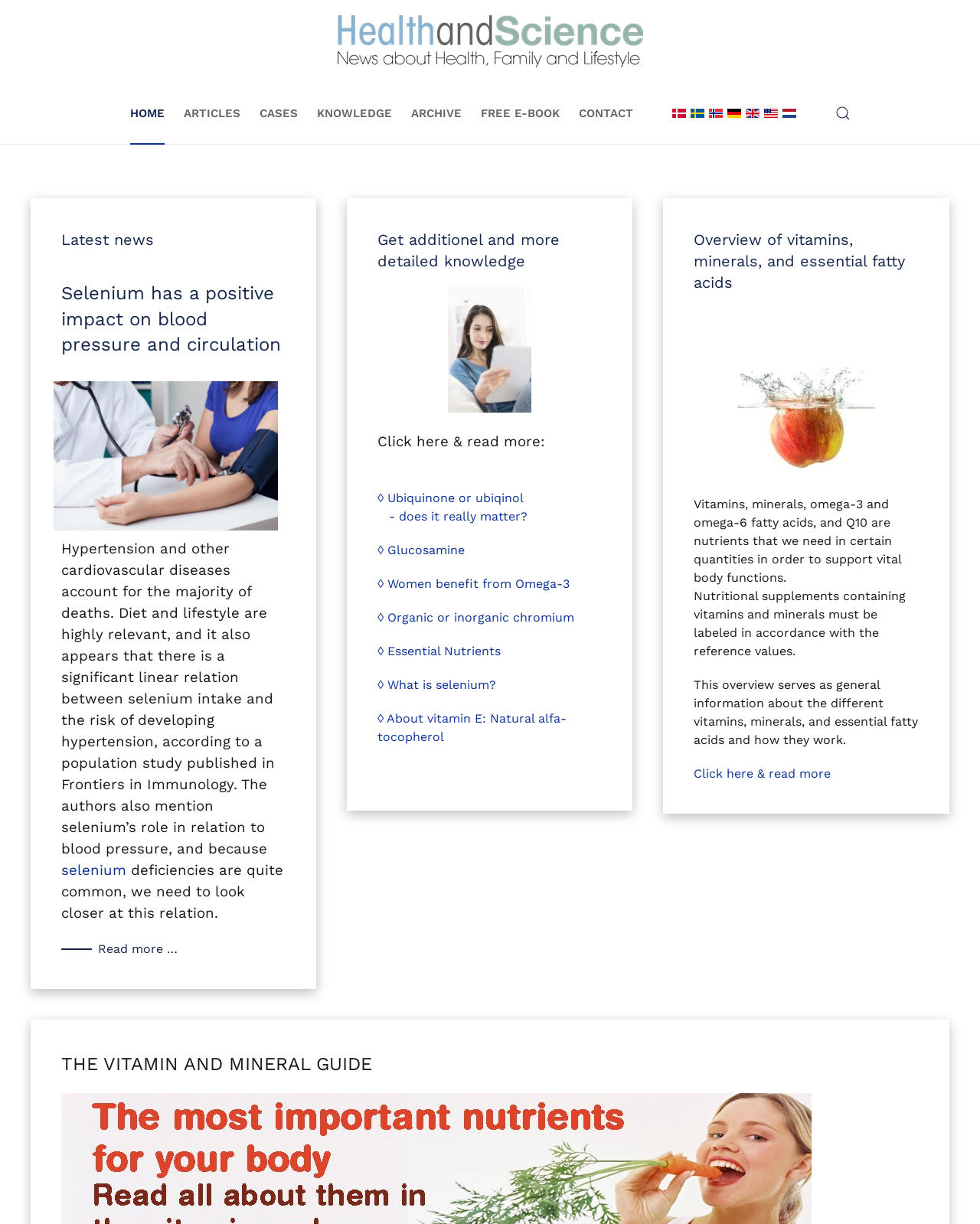Show me the bounding box coordinates of the clickable region to achieve the task as per the instruction: "View the Vitamin and Mineral Guide".

[0.062, 0.967, 0.828, 0.979]